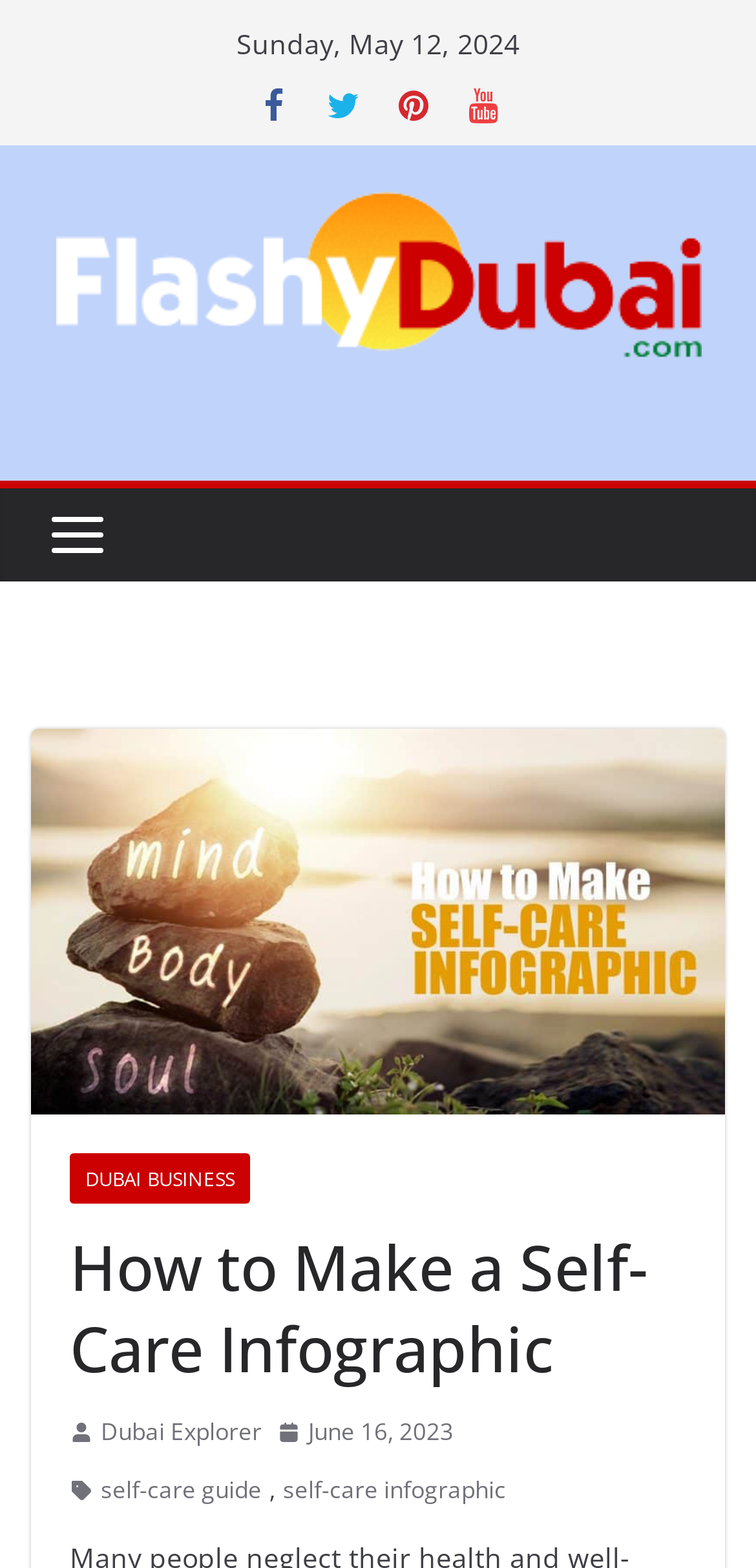Give a full account of the webpage's elements and their arrangement.

The webpage is about creating a self-care infographic, with a focus on tracking one's needs and goals. At the top, there is a date displayed, "Sunday, May 12, 2024". Below the date, there are four social media icons aligned horizontally. 

To the right of the date, there is a link to the website "FlashyDubai.com" accompanied by a logo image. Below the logo, there is a smaller image. 

The main content of the webpage is headed by a title "How to Make a Self-Care Infographic" which is centered near the top of the page. 

On the bottom left, there are three links: "DUBAI BUSINESS", "Dubai Explorer", and "June 16, 2023", with the last one accompanied by a small image and a time indicator. 

Below these links, there is another small image, and three more links: "self-care guide", "self-care infographic", separated by a comma.